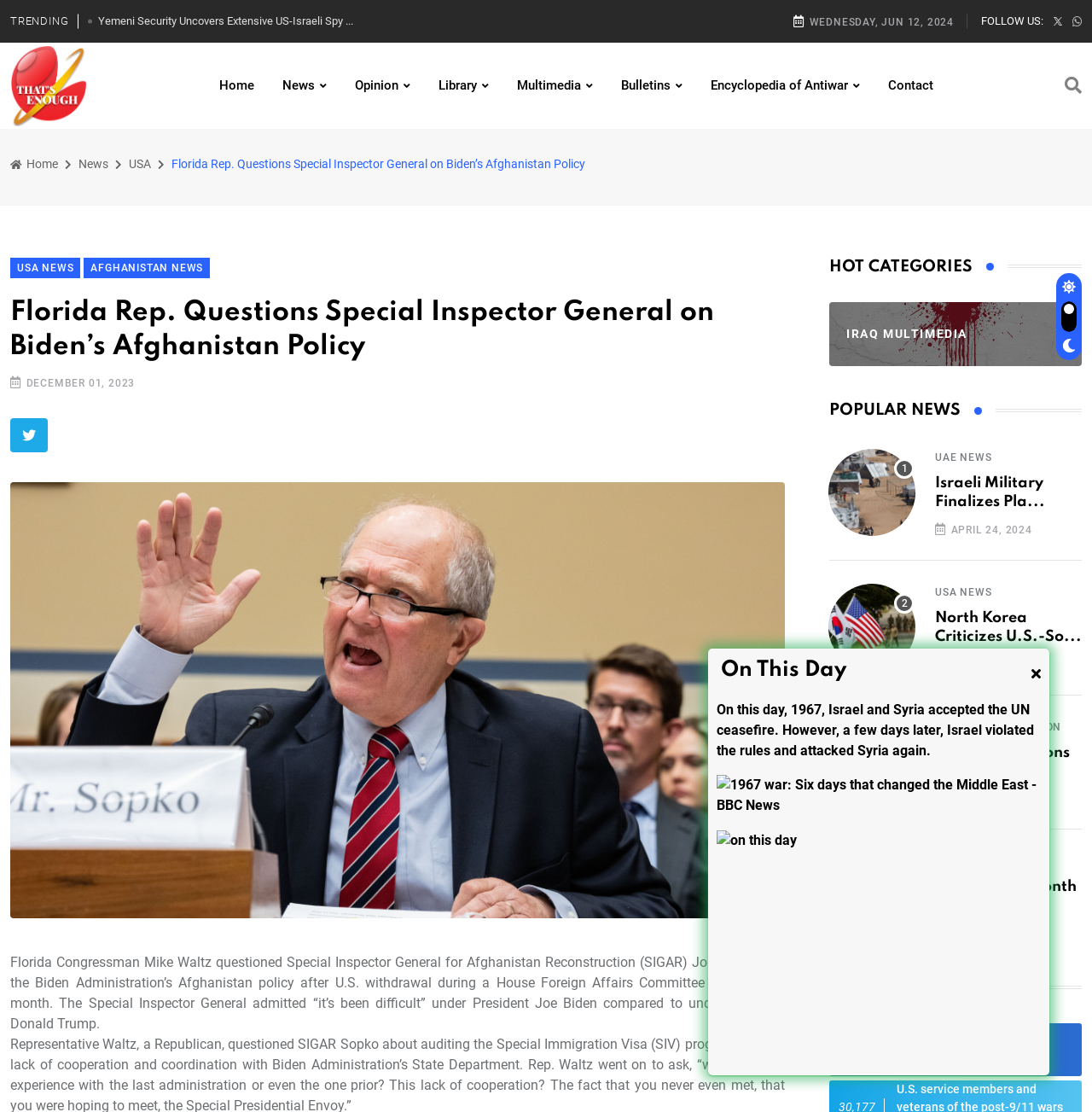Please specify the bounding box coordinates of the clickable section necessary to execute the following command: "Click on the 'Opinion' link".

[0.32, 0.038, 0.38, 0.116]